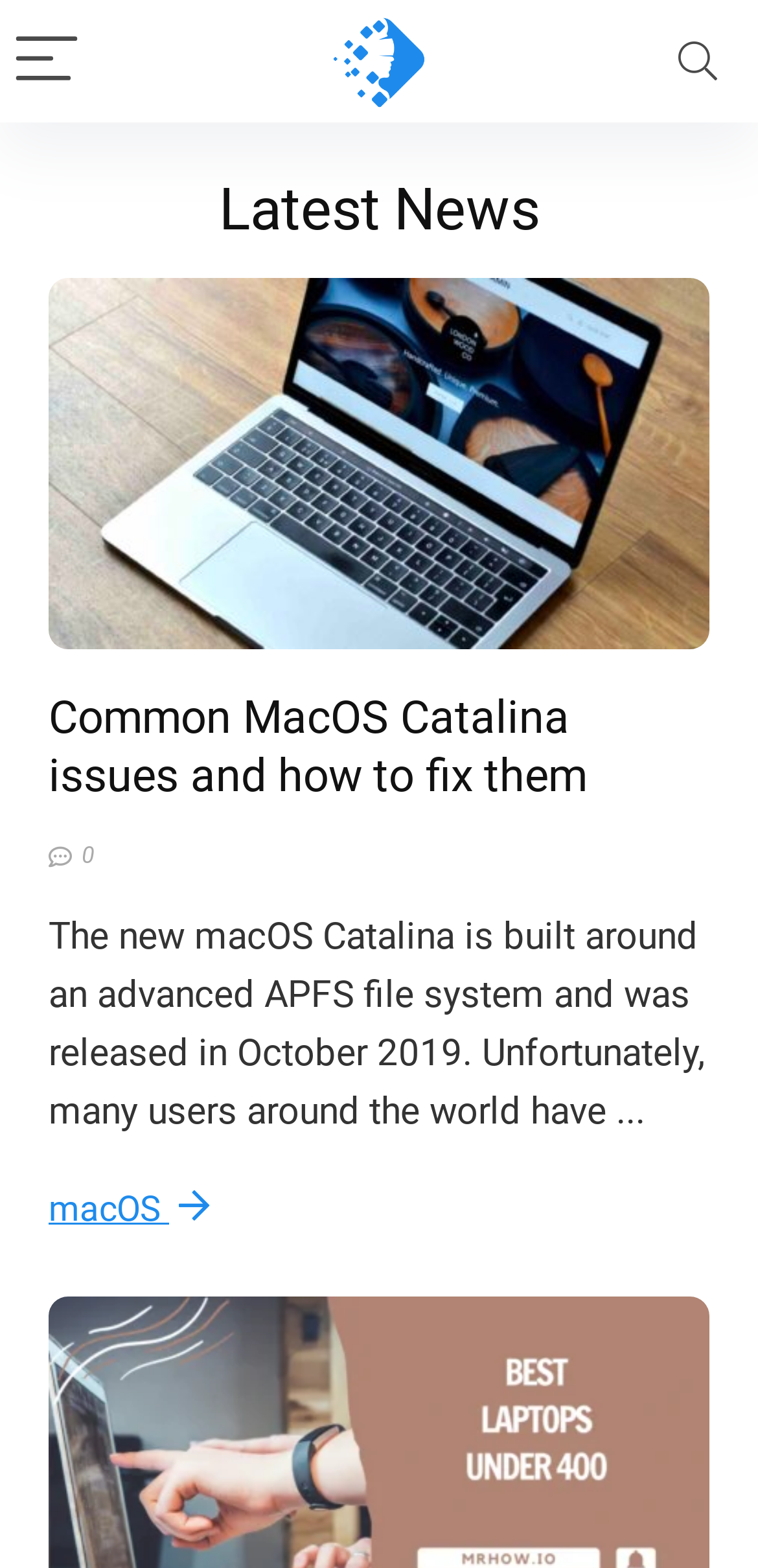How many links are there in the latest news section?
Based on the image, provide a one-word or brief-phrase response.

3